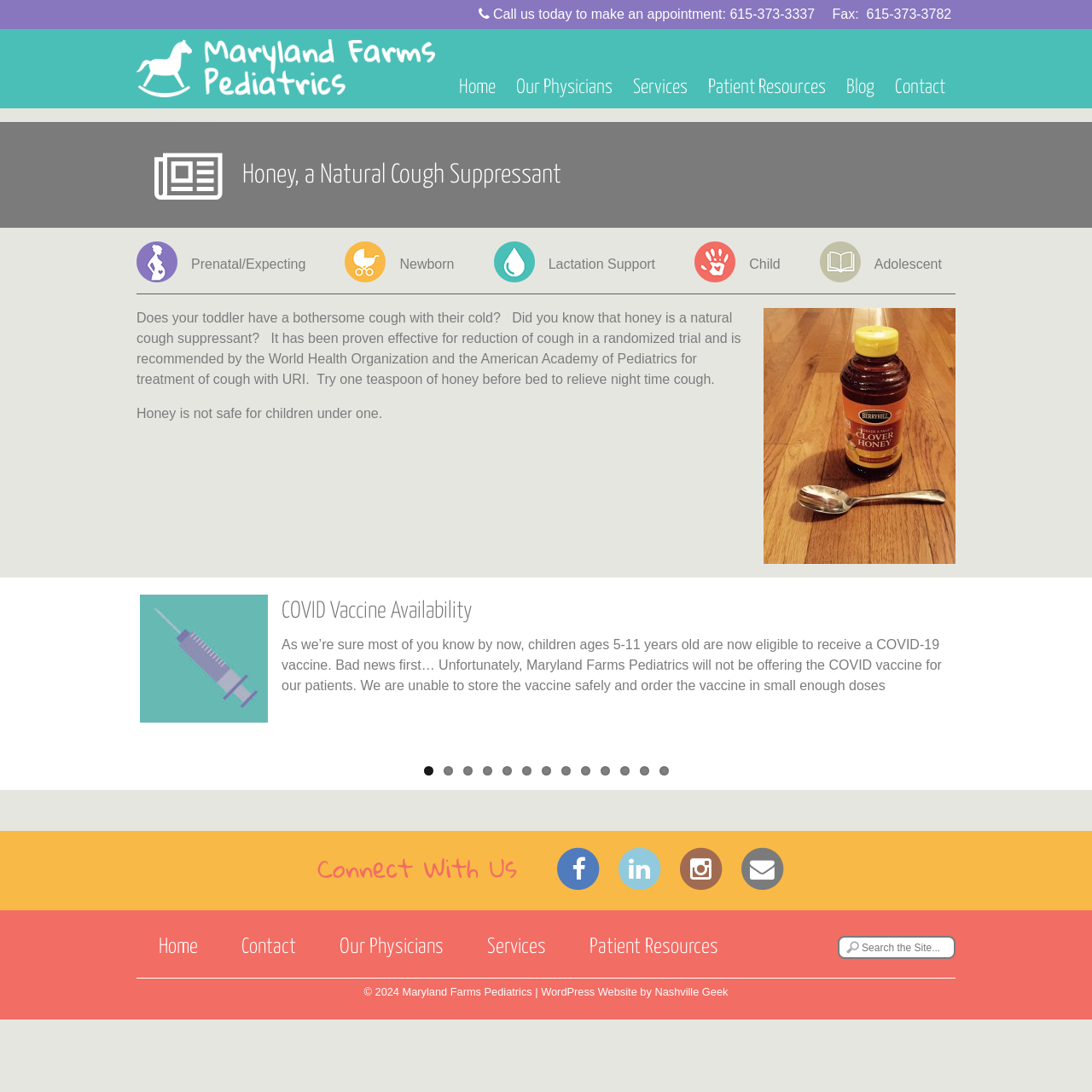Specify the bounding box coordinates of the area to click in order to follow the given instruction: "Read the blog."

[0.766, 0.072, 0.81, 0.089]